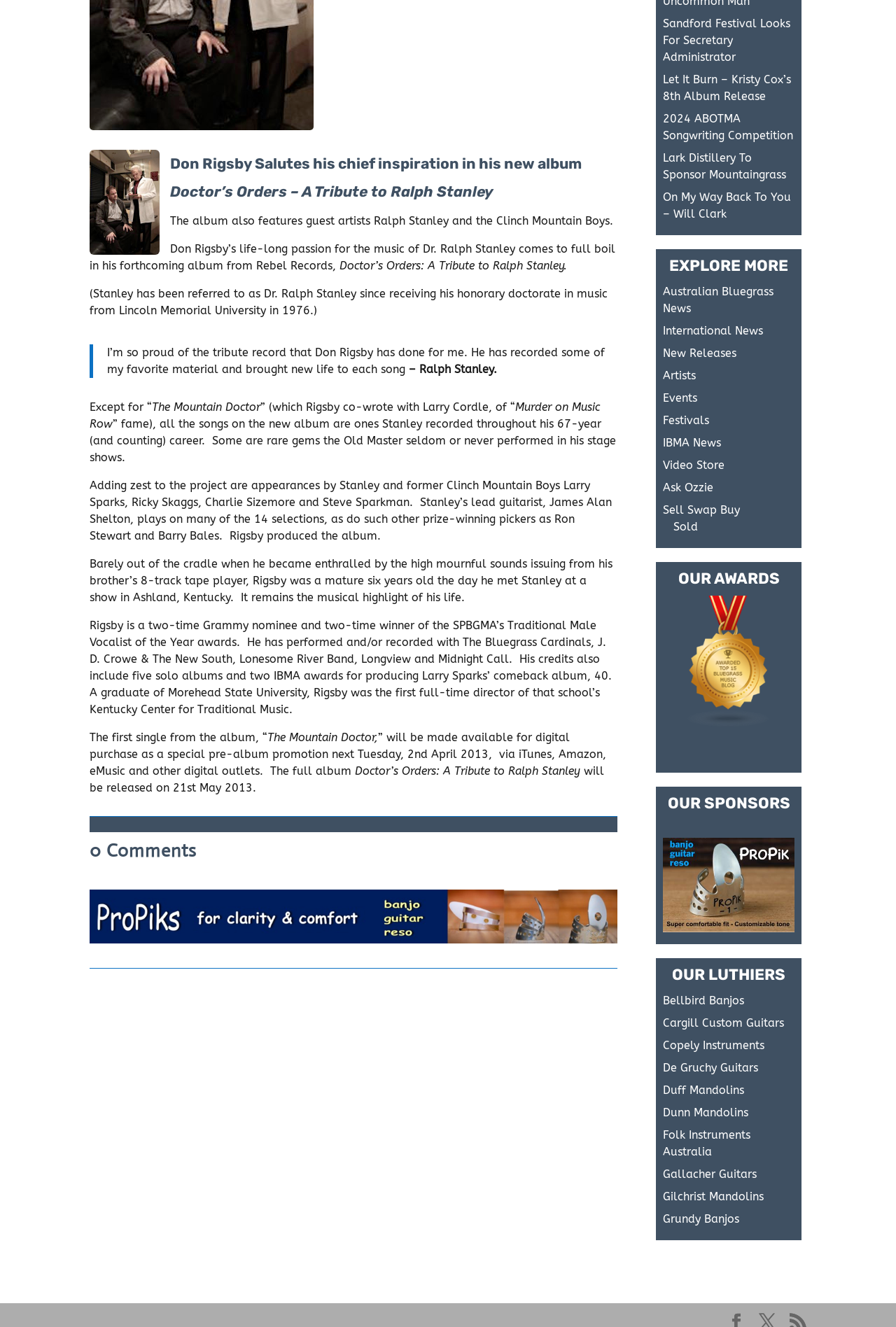Determine the bounding box of the UI component based on this description: "2024 ABOTMA Songwriting Competition". The bounding box coordinates should be four float values between 0 and 1, i.e., [left, top, right, bottom].

[0.74, 0.084, 0.885, 0.107]